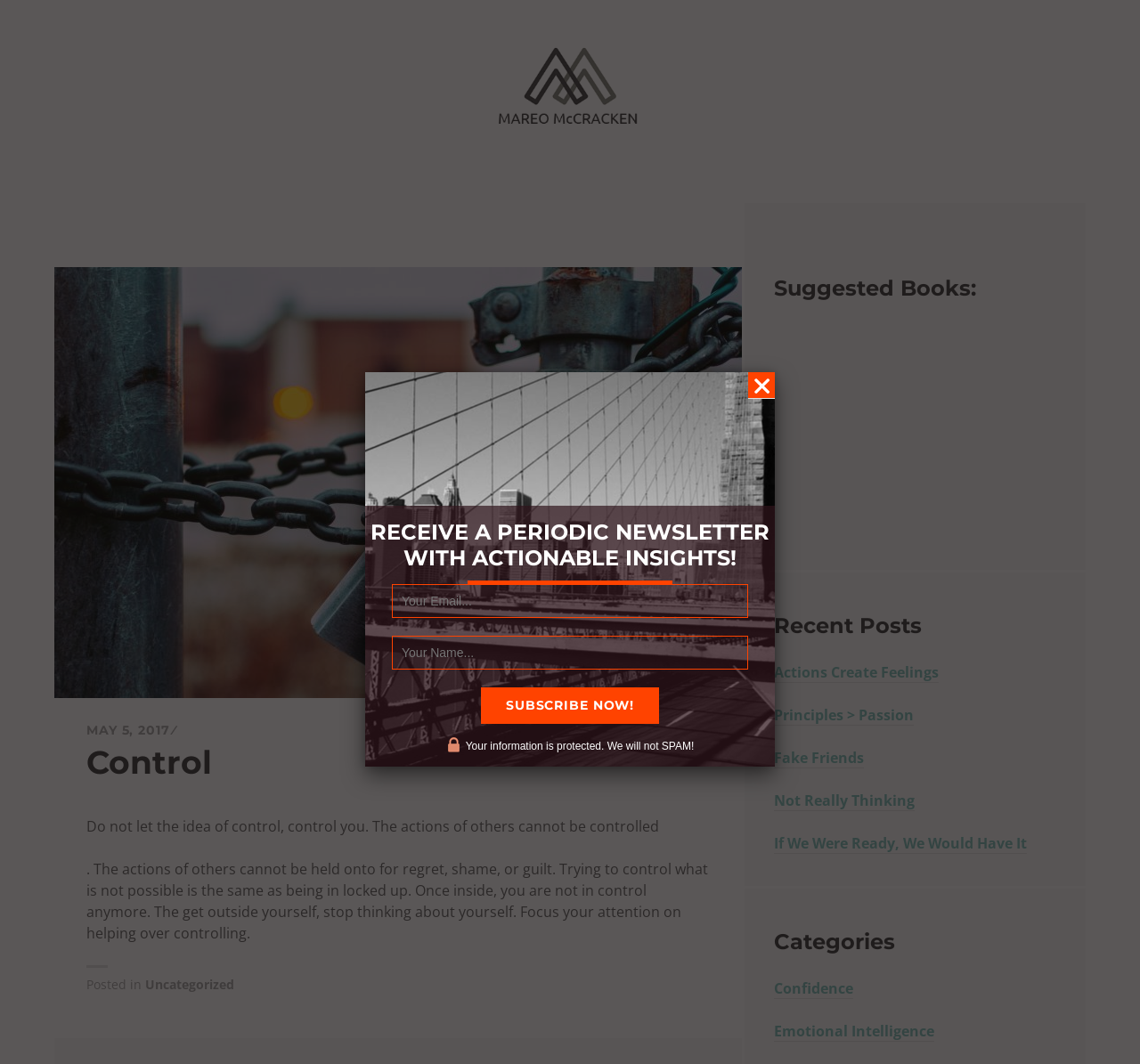Summarize the webpage in an elaborate manner.

The webpage is about Mareo McCracken, with a focus on the concept of control. At the top, there is a link and an image, taking up the full width of the page. Below this, there is a heading with the name "Mareo McCracken" and a link with the same text. 

The main content of the page is an article, which takes up most of the page's width. The article has a header section with a link to a date, "MAY 5, 2017", and a heading with the title "Control". 

Below the header, there are three paragraphs of text. The first paragraph discusses the idea of control and how it can be limiting. The second paragraph expands on this idea, emphasizing the importance of focusing on helping others rather than trying to control them. The third paragraph is a brief statement about the post's category.

To the right of the article, there are several headings and links. One heading is "Suggested Books", accompanied by an iframe. Below this, there is a heading "Recent Posts" with several links to other posts, including "Actions Create Feelings", "Principles > Passion", and others. Further down, there is a heading "Categories" with links to categories such as "Confidence" and "Emotional Intelligence".

In the bottom left of the page, there is a section to subscribe to a newsletter. This section has a heading, two text boxes for email and name, and a button to subscribe. There is also a statement assuring that the user's information will not be used for spam.